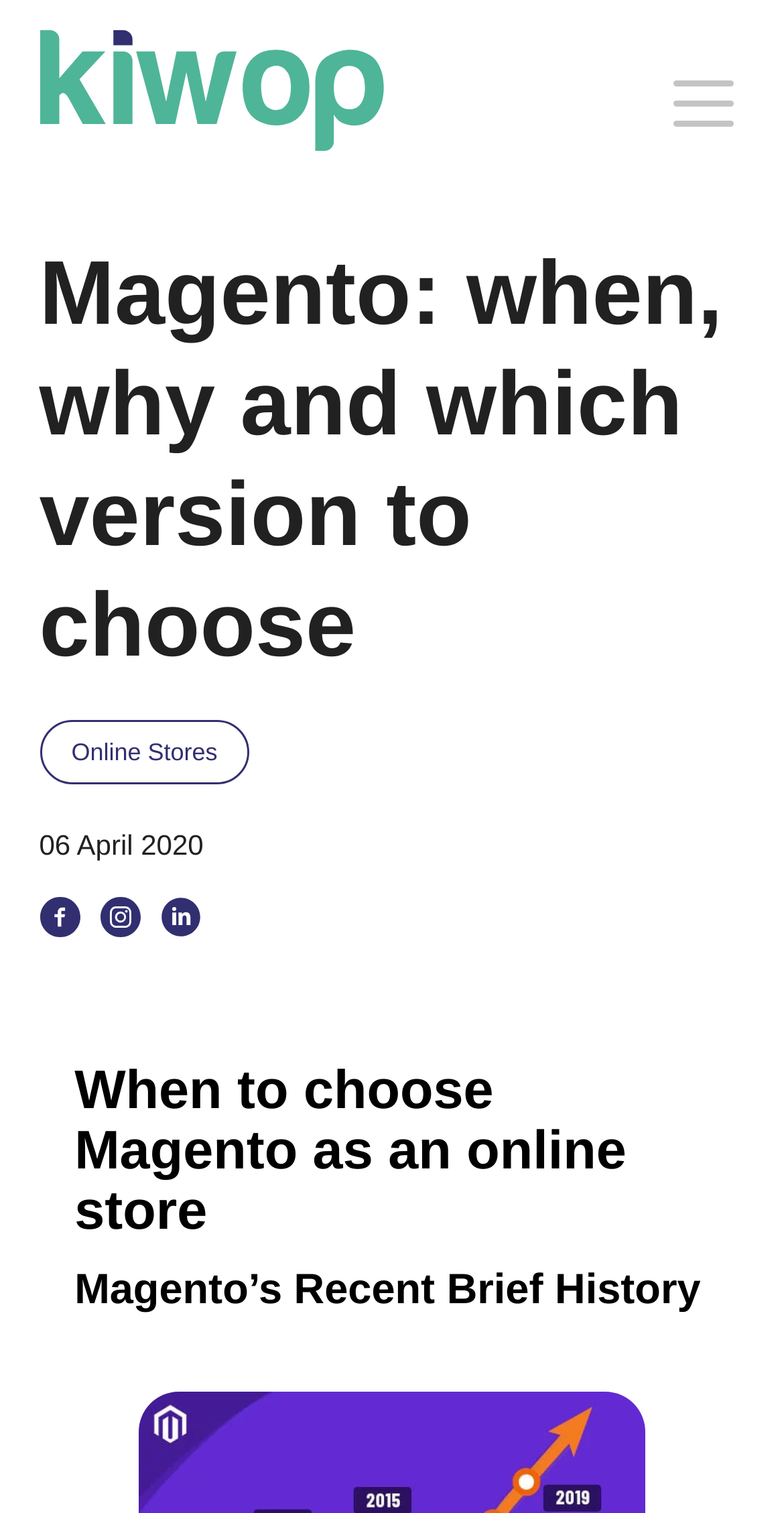What is the principal heading displayed on the webpage?

Magento: when, why and which version to choose